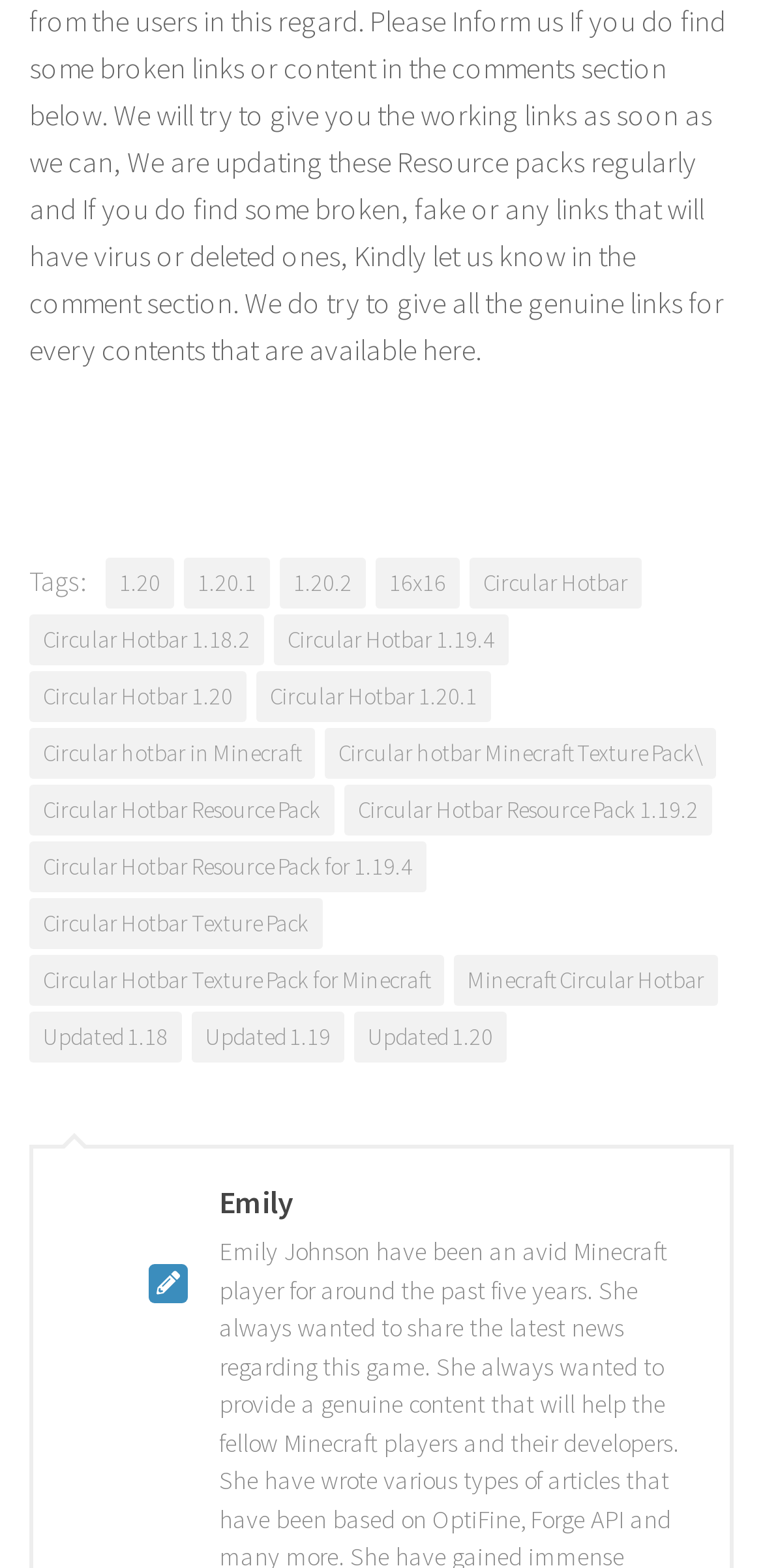Please identify the bounding box coordinates of the element on the webpage that should be clicked to follow this instruction: "Visit the 'Circular Hotbar' page". The bounding box coordinates should be given as four float numbers between 0 and 1, formatted as [left, top, right, bottom].

[0.615, 0.356, 0.841, 0.388]